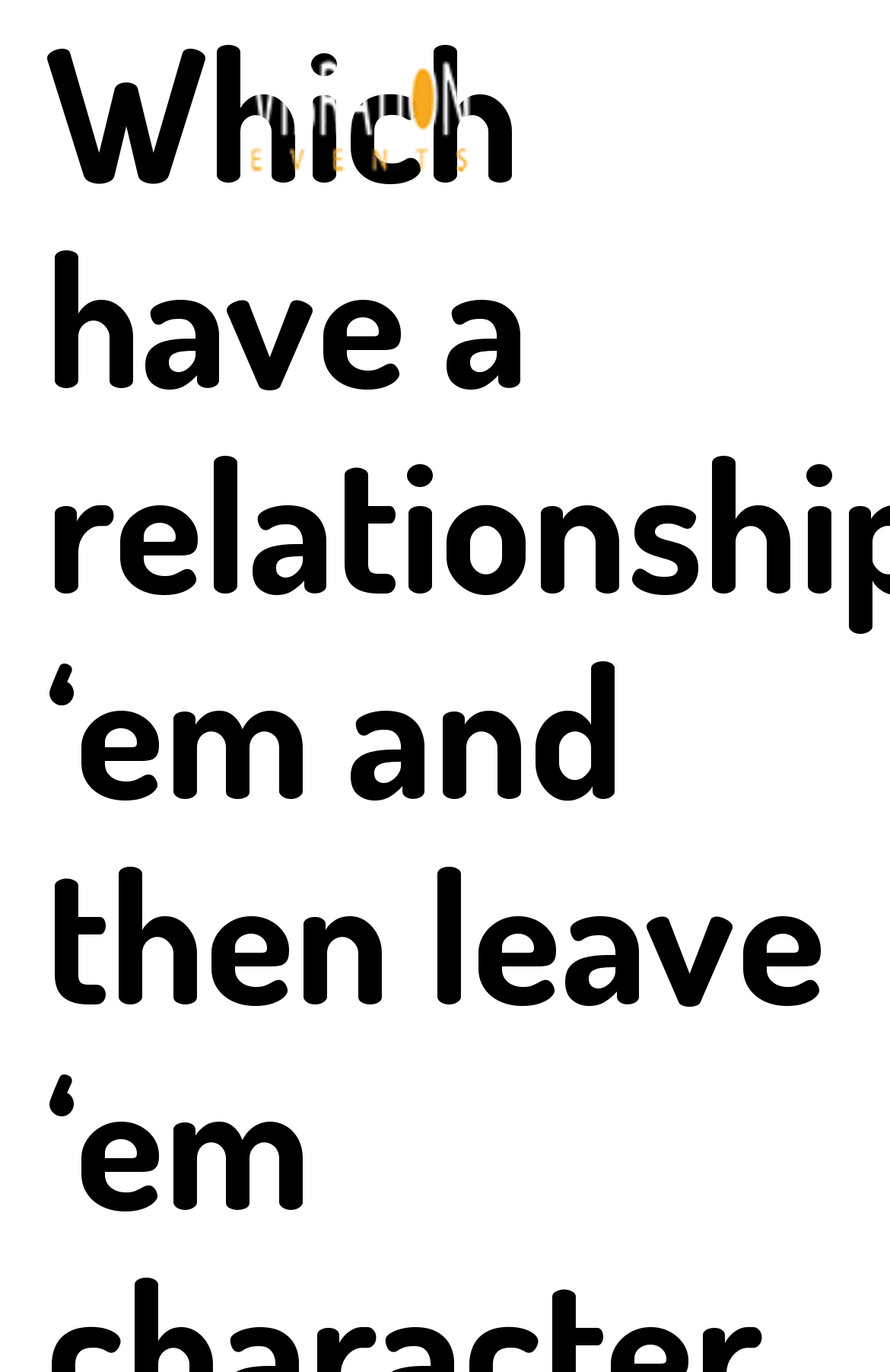Locate and extract the headline of this webpage.

Which have a relationship ‘em and then leave ‘em character, Avery Daniels is close to well-known-possibly notorious-as far as West Coastline lesbians go